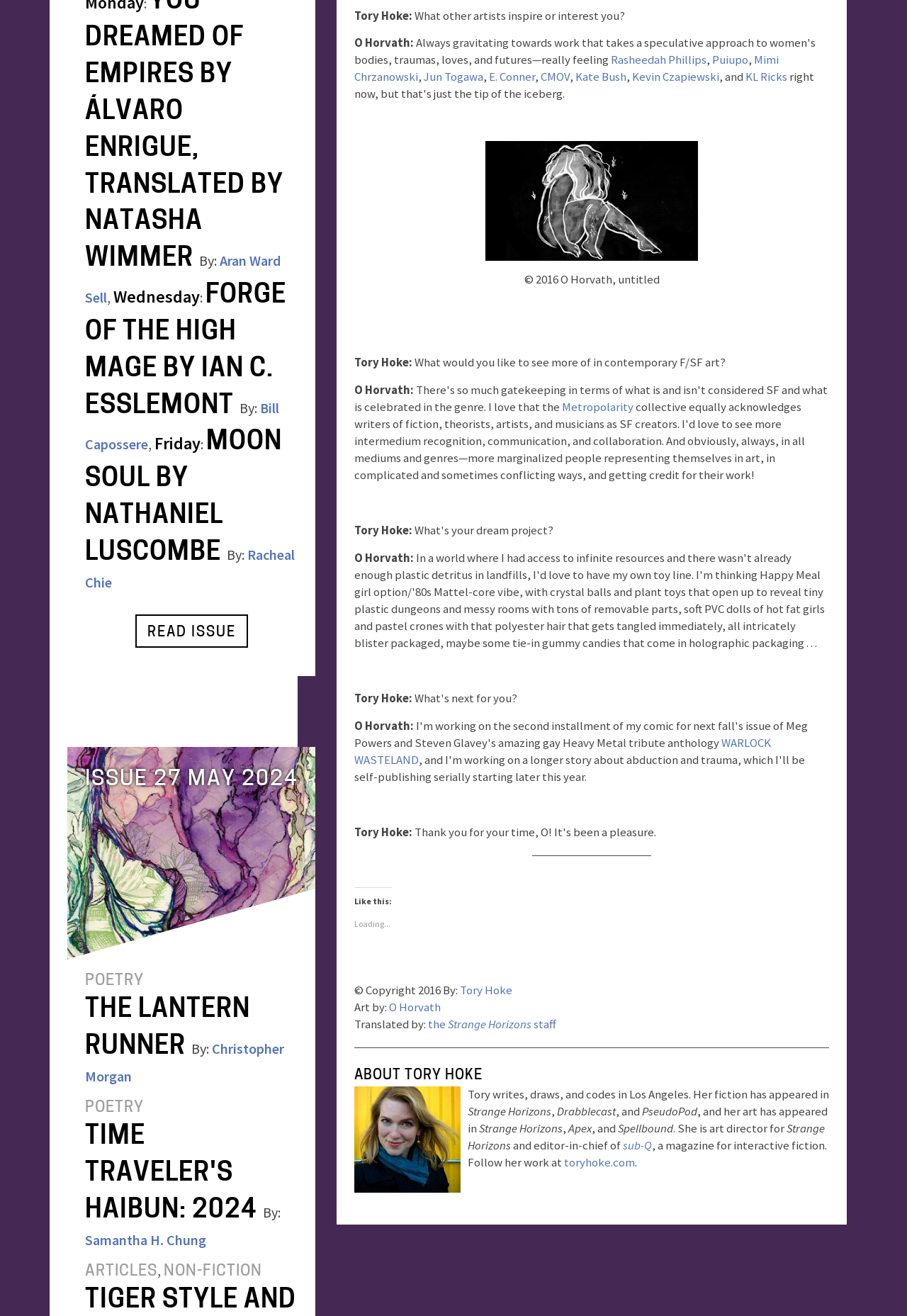Please determine the bounding box coordinates of the element to click on in order to accomplish the following task: "View the artwork by O Horvath". Ensure the coordinates are four float numbers ranging from 0 to 1, i.e., [left, top, right, bottom].

[0.391, 0.107, 0.914, 0.198]